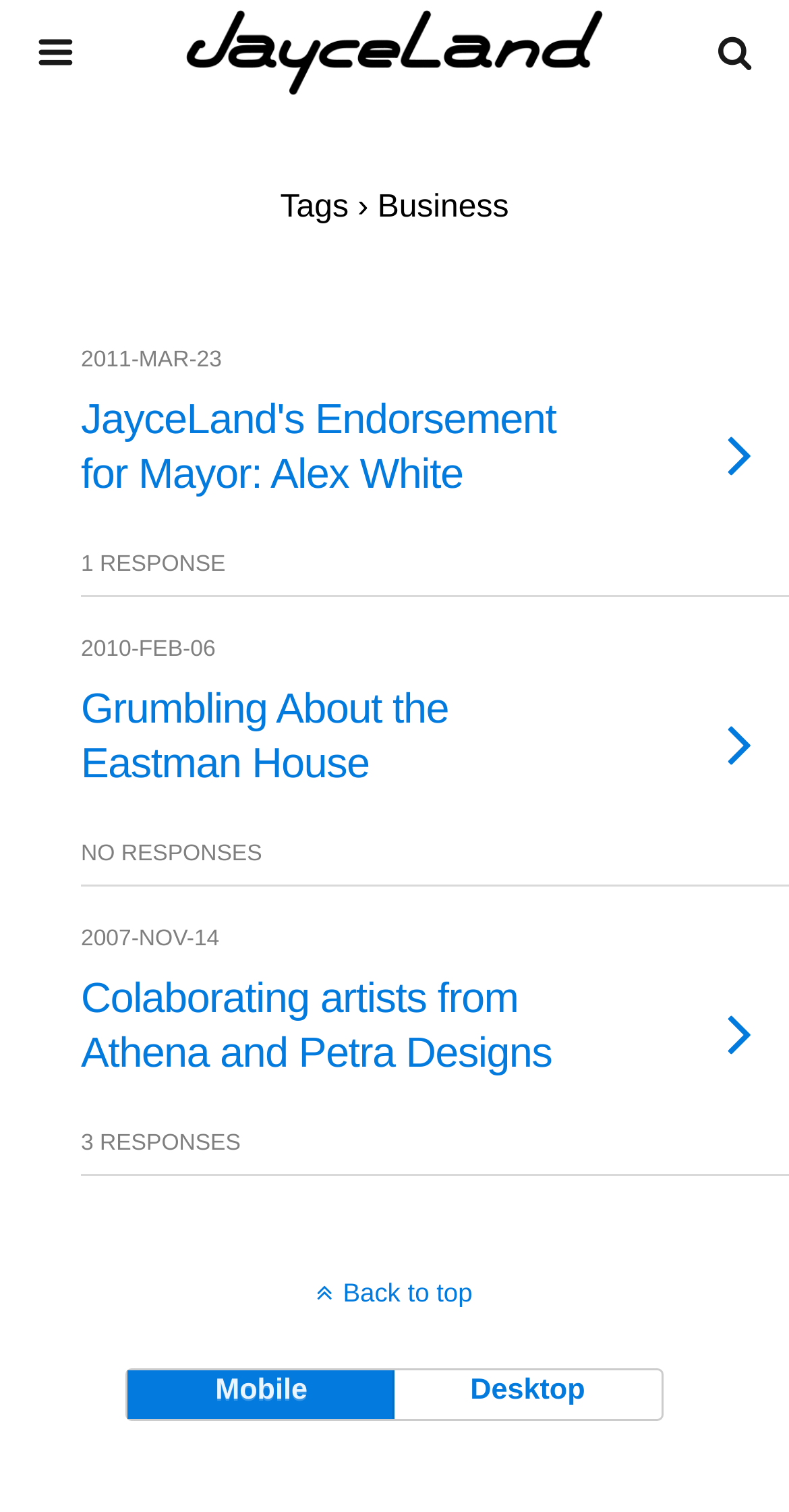Locate the bounding box coordinates of the element that needs to be clicked to carry out the instruction: "Switch to Mobile view". The coordinates should be given as four float numbers ranging from 0 to 1, i.e., [left, top, right, bottom].

[0.163, 0.907, 0.5, 0.939]